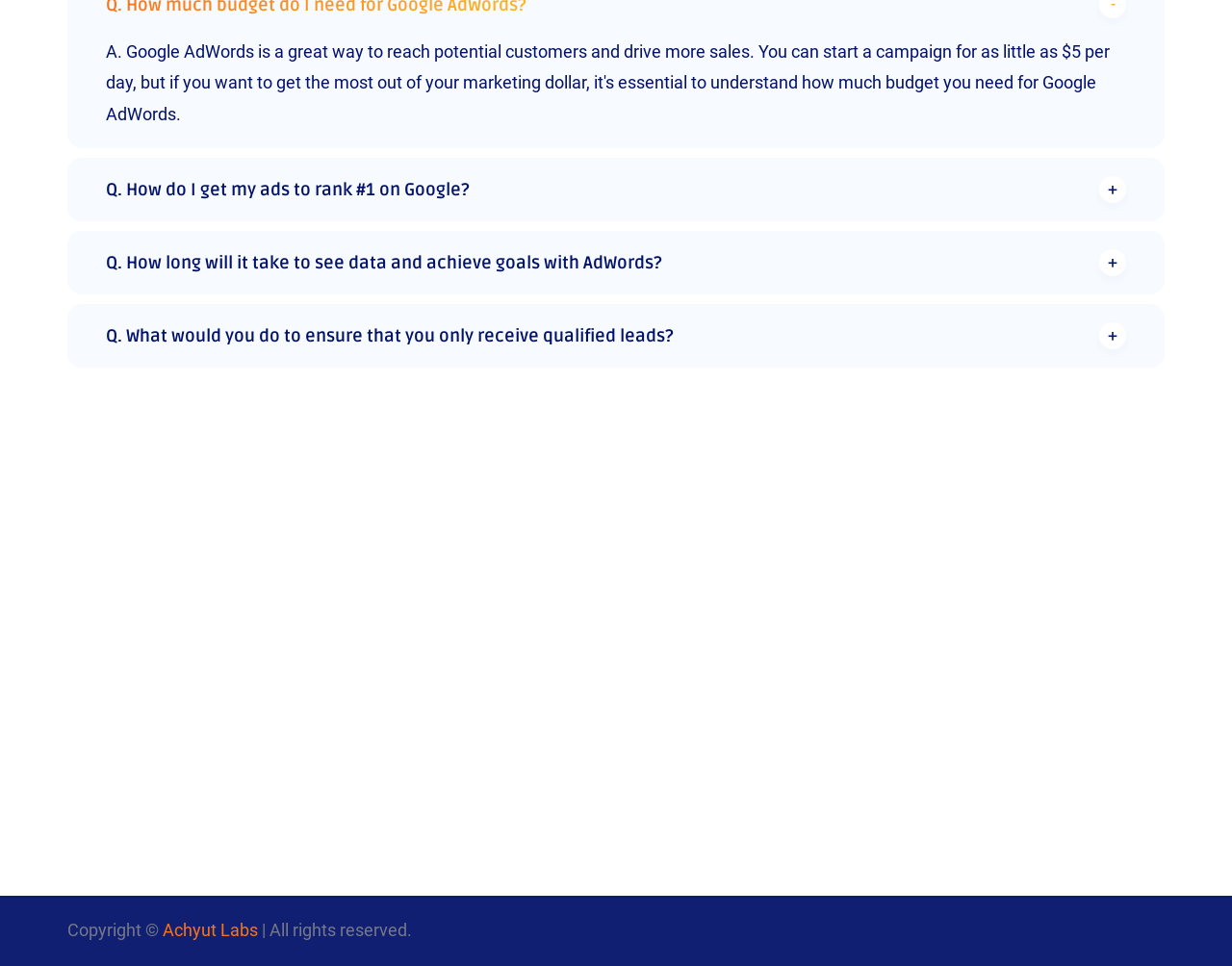Predict the bounding box coordinates of the area that should be clicked to accomplish the following instruction: "Follow on Facebook". The bounding box coordinates should consist of four float numbers between 0 and 1, i.e., [left, top, right, bottom].

[0.727, 0.712, 0.762, 0.757]